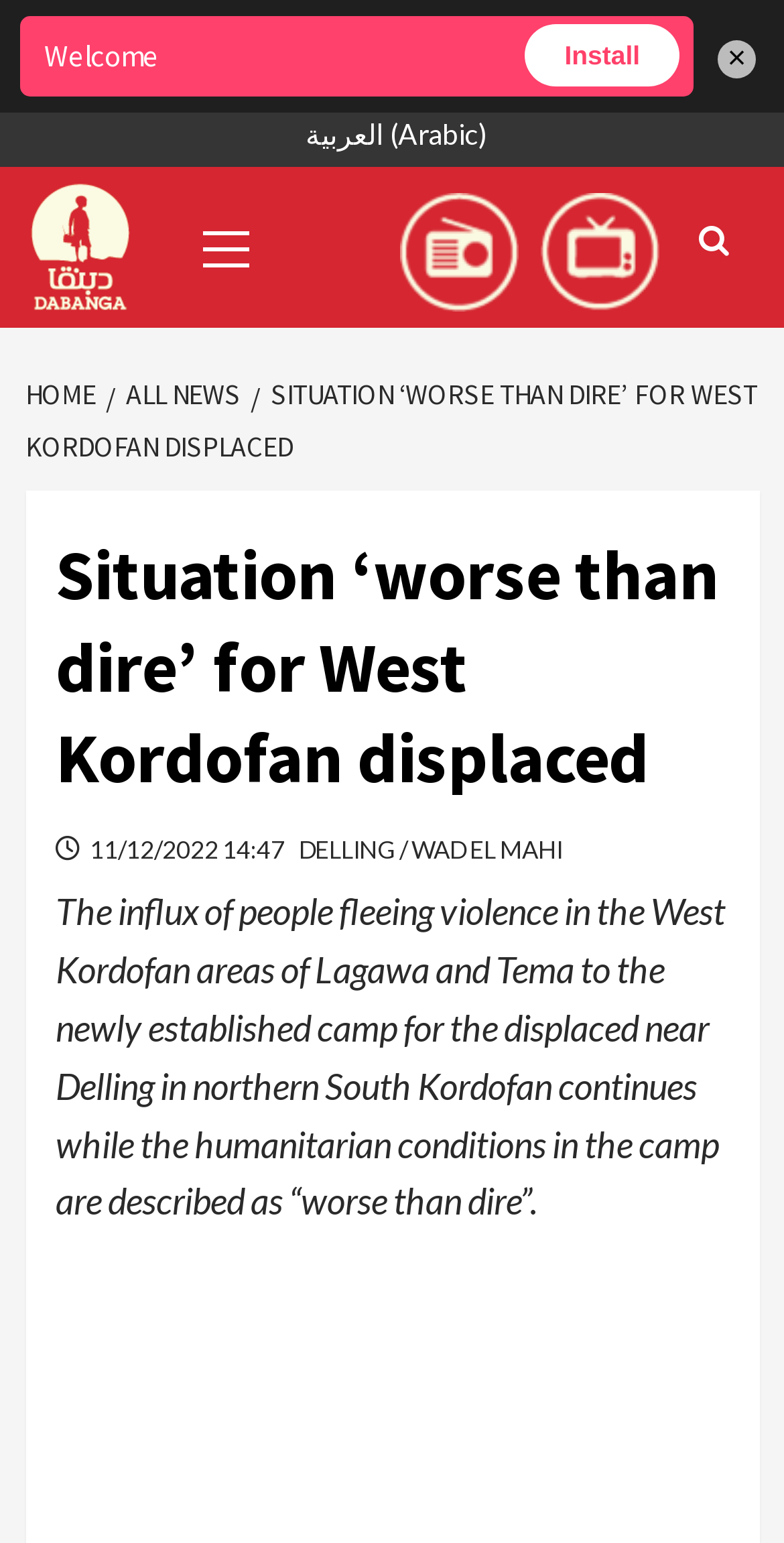Provide the bounding box coordinates for the UI element described in this sentence: "alt="Dabanga Radio TV Online"". The coordinates should be four float values between 0 and 1, i.e., [left, top, right, bottom].

[0.0, 0.108, 0.205, 0.203]